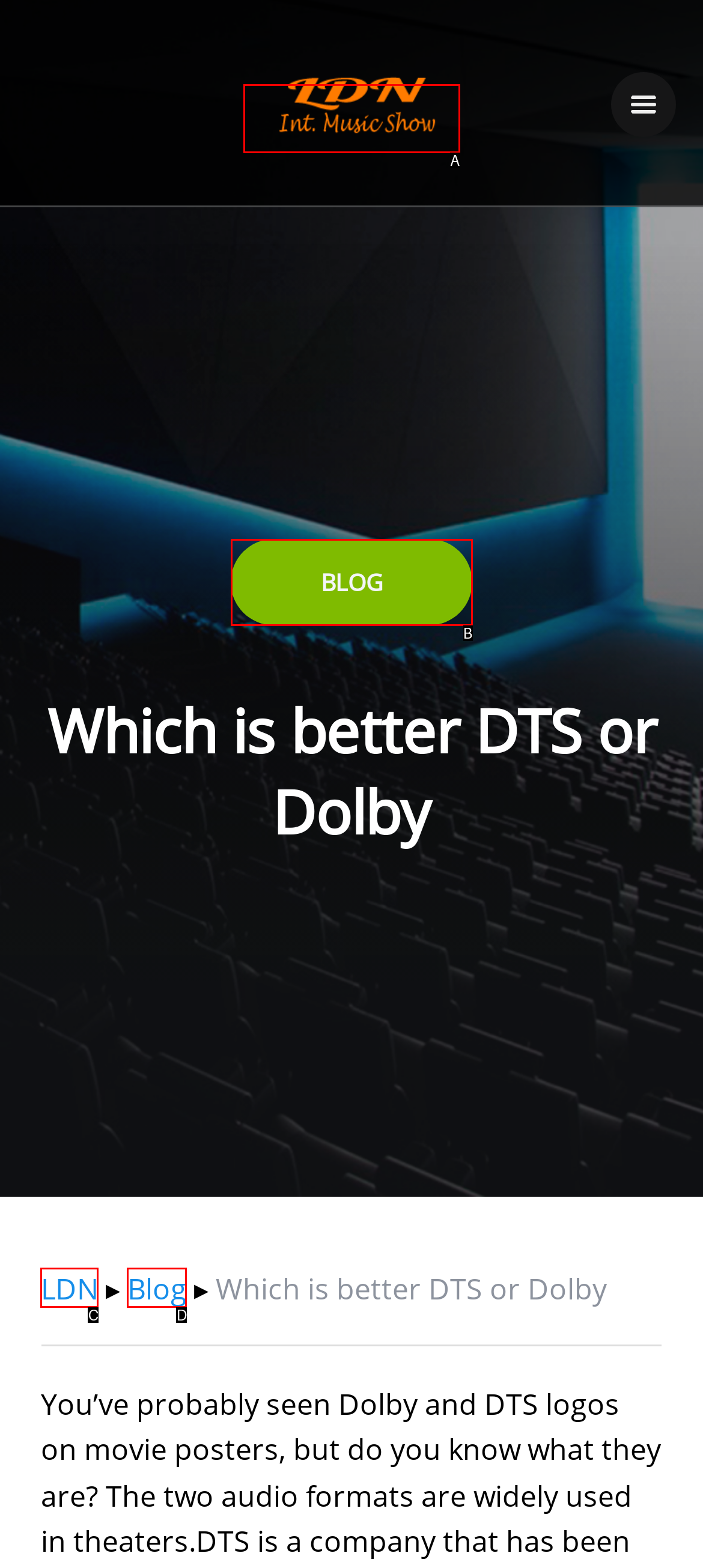Choose the letter that best represents the description: alt="LDN Music Show". Provide the letter as your response.

A